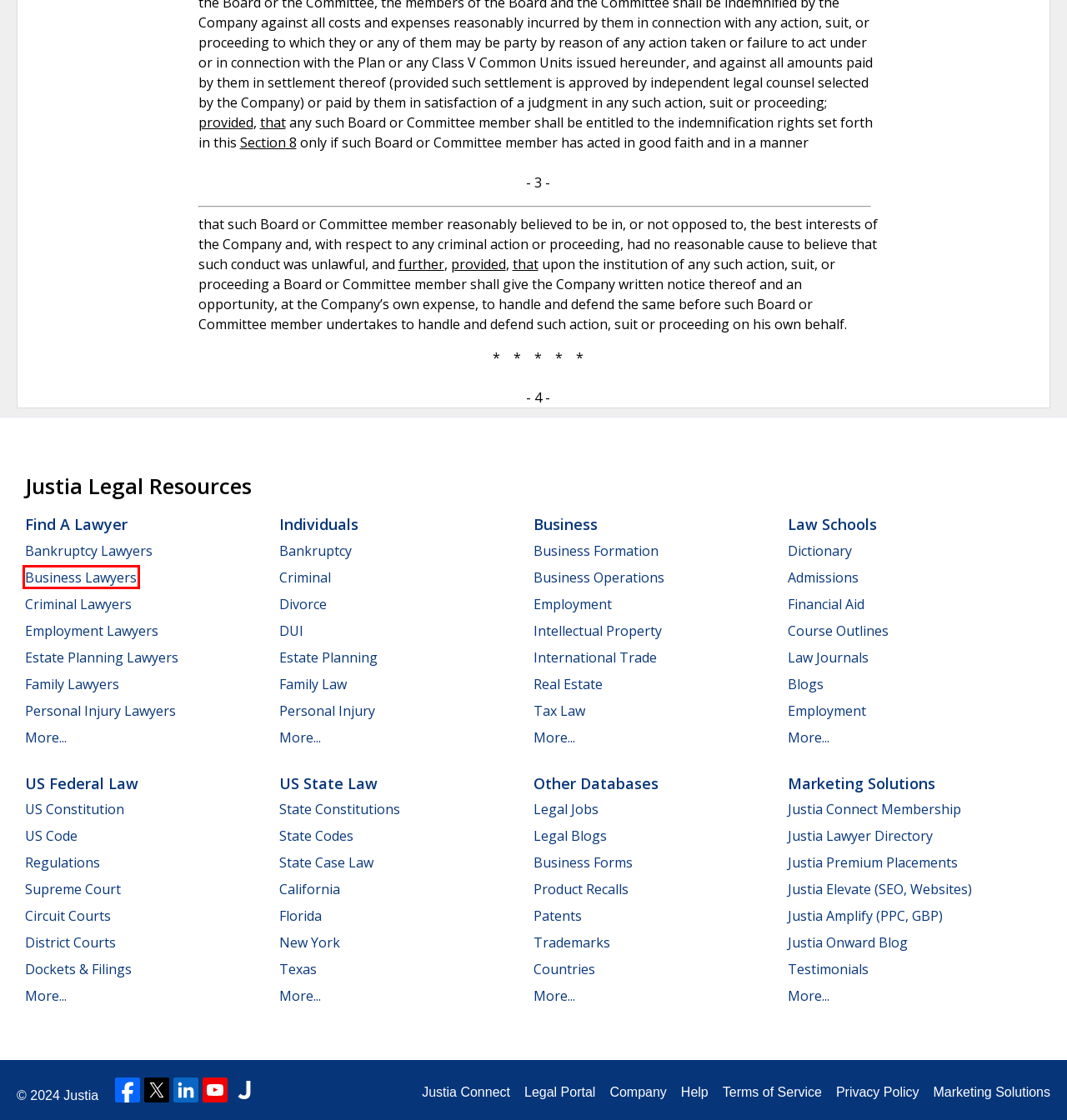Given a webpage screenshot featuring a red rectangle around a UI element, please determine the best description for the new webpage that appears after the element within the bounding box is clicked. The options are:
A. Texas Law :: US Law :: Justia
B. Business Lawyers - Compare Top Business Attorneys - Justia
C. Legal Marketing & Technology Blog — Published by Justia
D. Personal Injury Law Center | Justia
E. Justia Support - Justia Legal Marketing
F. New York Law :: US Law :: Justia
G. Justia Elevate | Law Firm Website Design | Lawyer Blog Development
H. Estate Planning Legal Center | Justia

B